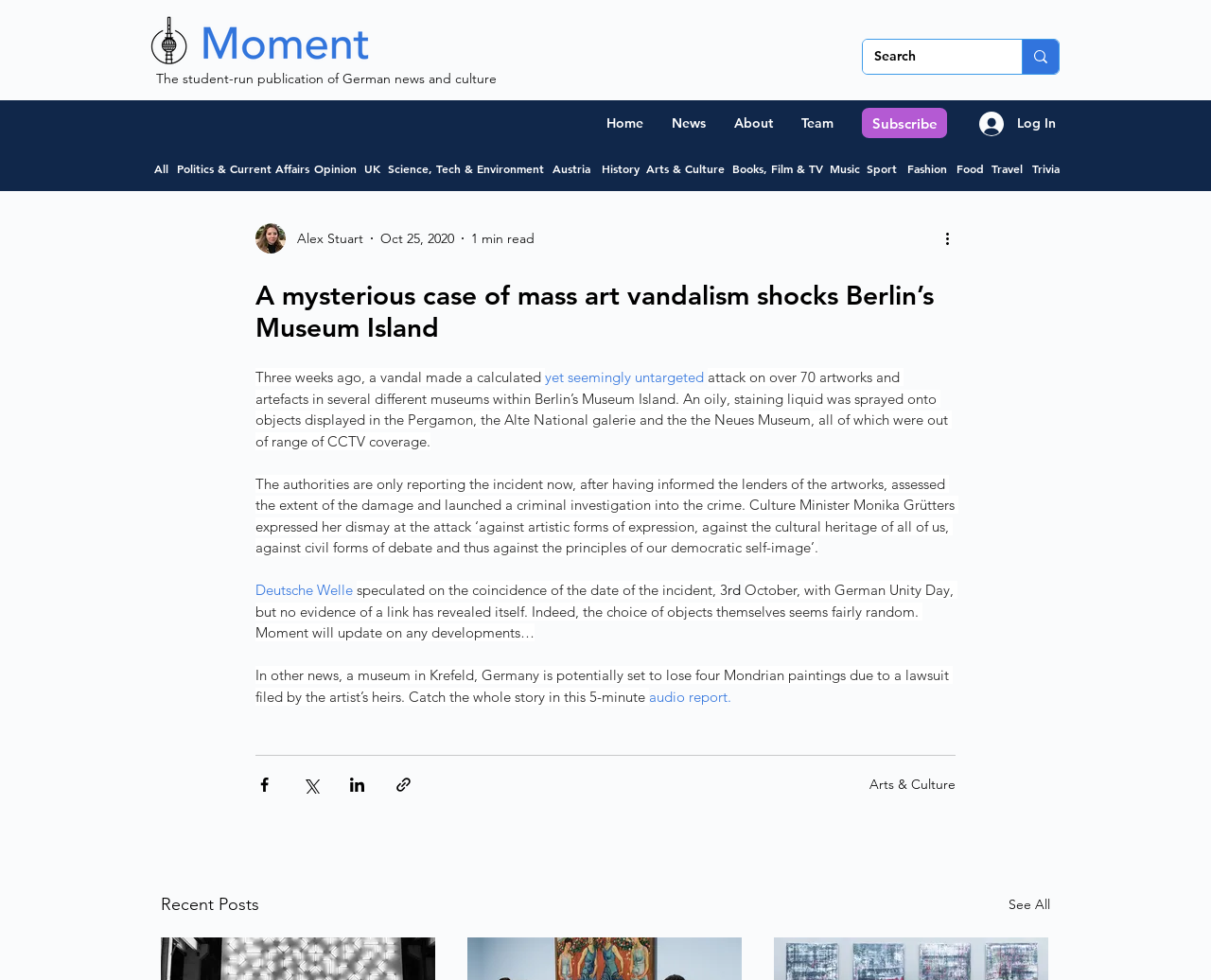Refer to the image and provide a thorough answer to this question:
How many social media sharing buttons are there?

There are four social media sharing buttons, namely 'Share via Facebook', 'Share via Twitter', 'Share via LinkedIn', and 'Share via link', located at the bottom of the article.